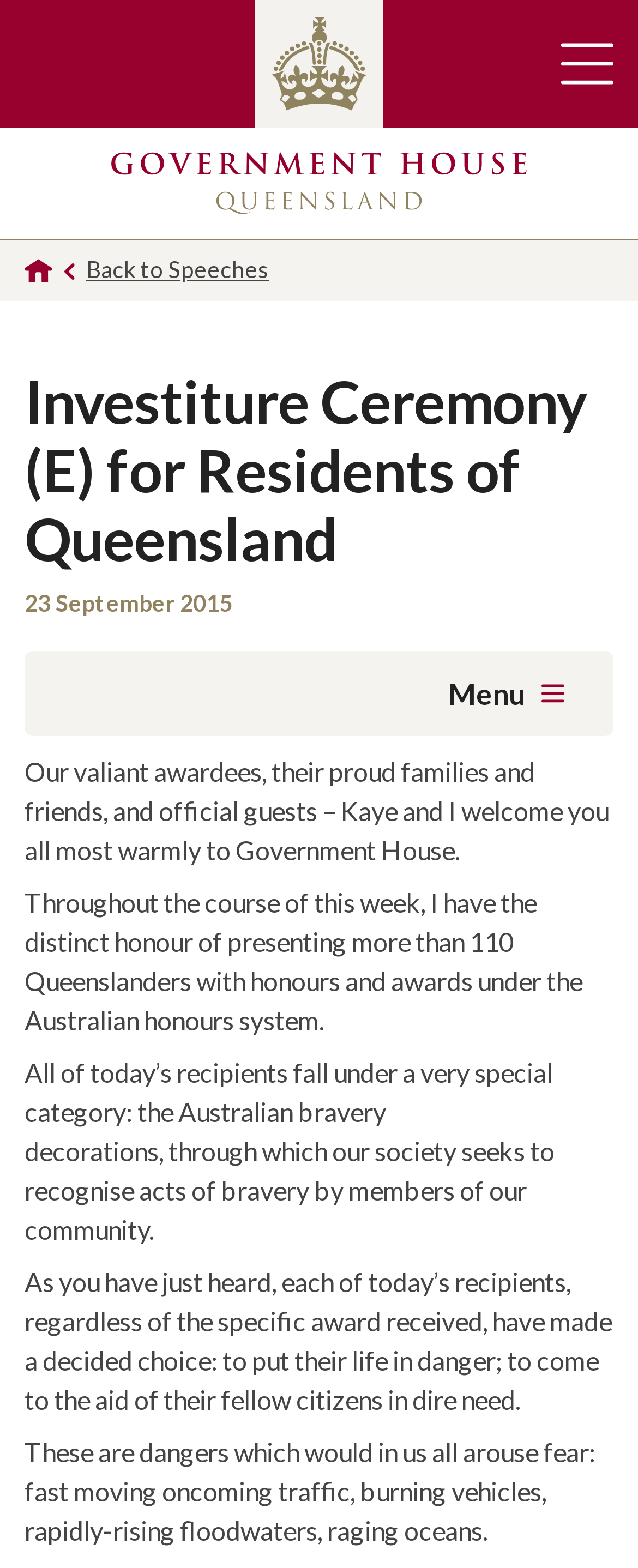What is the purpose of the Australian bravery decorations?
Provide a fully detailed and comprehensive answer to the question.

I found this information by reading the static text on the webpage, which states 'All of today’s recipients fall under a very special category: the Australian bravery decorations, through which our society seeks to recognise acts of bravery by members of our community.'